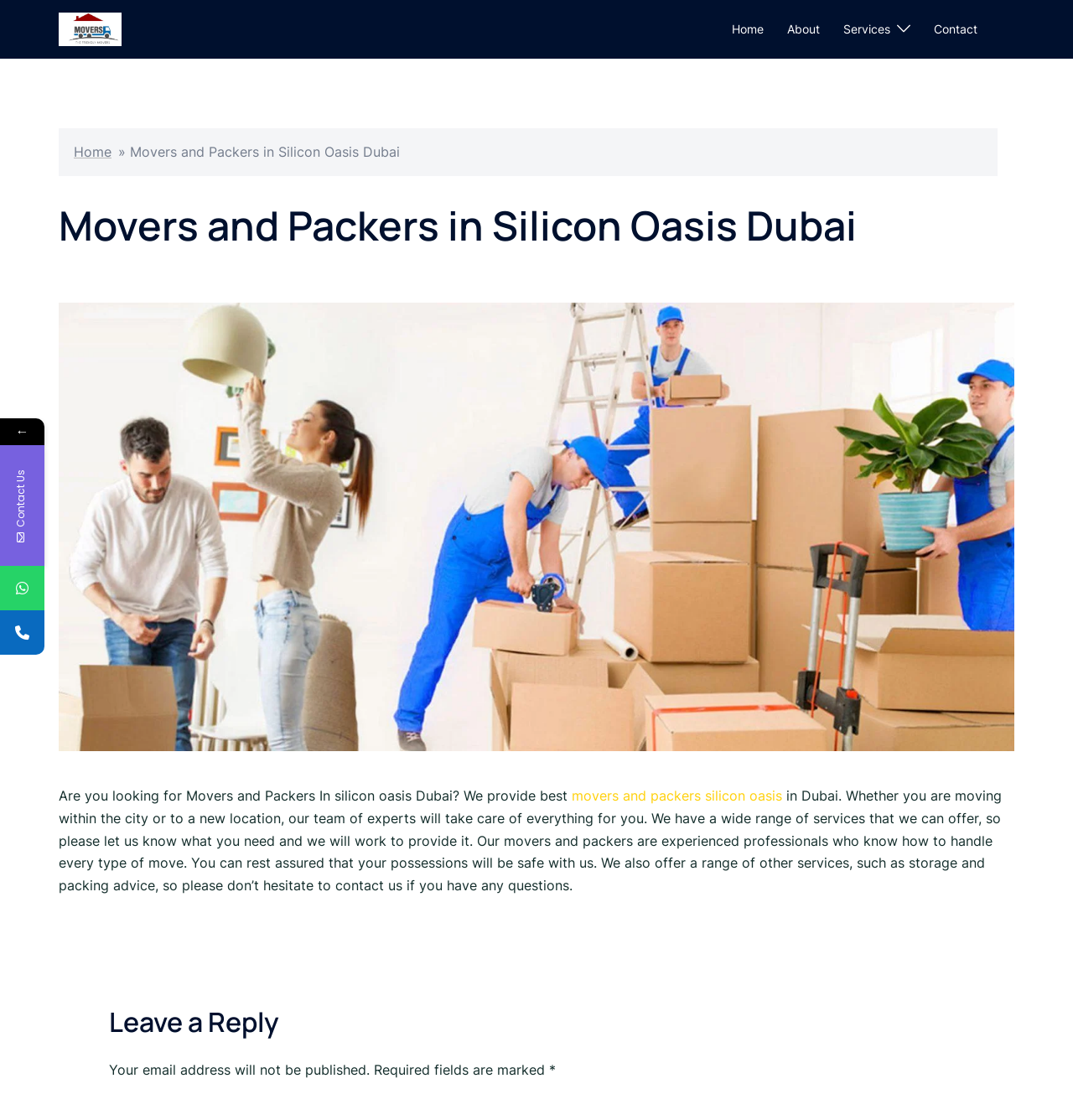Please specify the bounding box coordinates of the element that should be clicked to execute the given instruction: 'Click on 'Movers and Packers In Dubai''. Ensure the coordinates are four float numbers between 0 and 1, expressed as [left, top, right, bottom].

[0.055, 0.017, 0.113, 0.032]